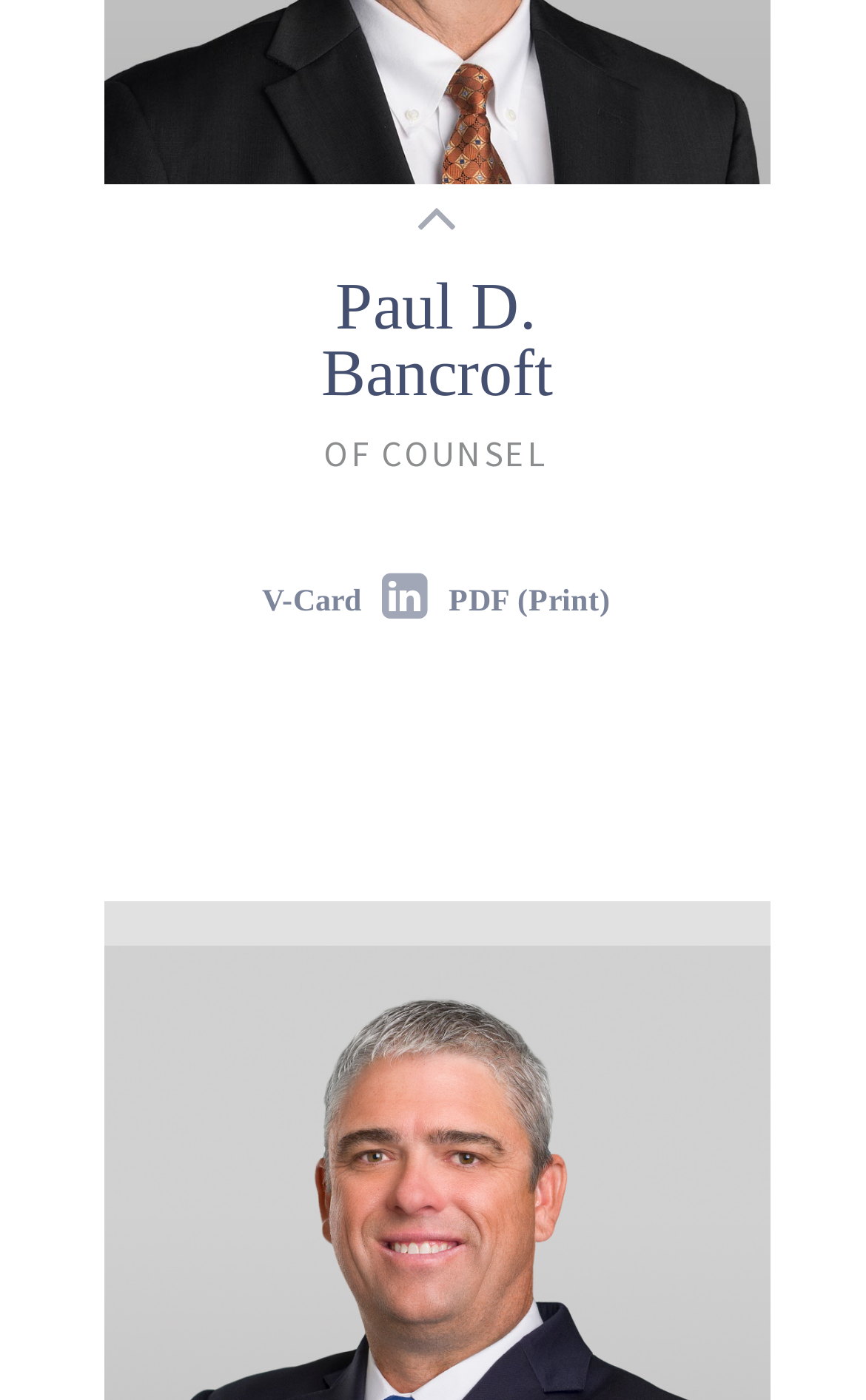What is the icon represented by ''?
Please give a detailed and elaborate answer to the question based on the image.

The '' element is an icon, but its meaning is not explicitly stated on the webpage. It could represent a social media profile, a contact method, or something else.